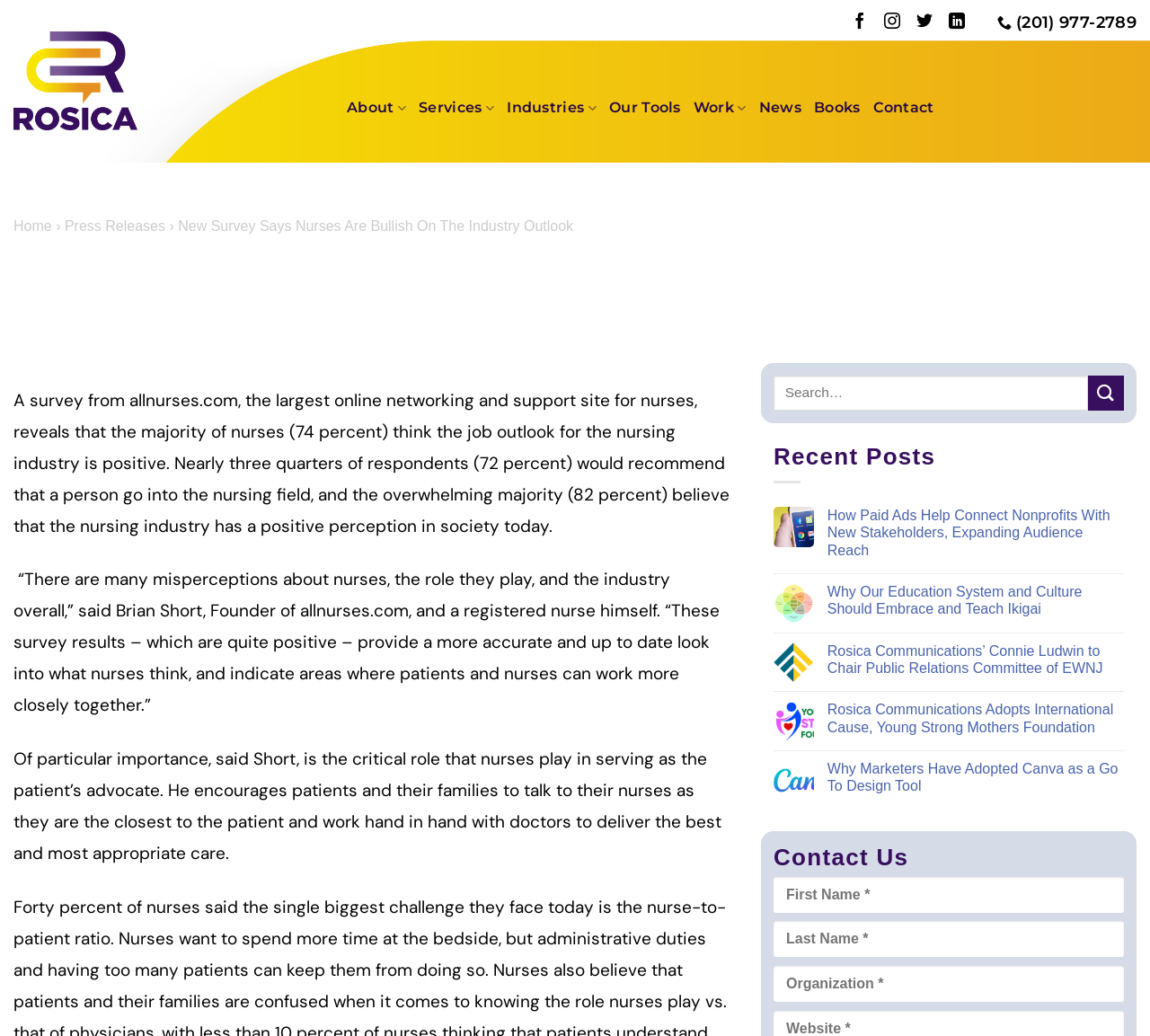Offer a detailed explanation of the webpage layout and contents.

This webpage is about Rosica, a communications company, and features a news article about a survey on the nursing industry. At the top left corner, there is a link to skip to the content. On the top right corner, there are social media links to follow Rosica on Facebook, Instagram, Twitter, and LinkedIn. Next to these links, there is a phone number and an email address.

Below the social media links, there is a navigation menu with links to different sections of the website, including About, Services, Industries, Our Tools, Work, News, Books, and Contact.

The main content of the webpage is a news article with the title "New Survey Says Nurses Are Bullish On The Industry Outlook". The article discusses the results of a survey from allnurses.com, which reveals that the majority of nurses think the job outlook for the nursing industry is positive. The article quotes Brian Short, the founder of allnurses.com, who highlights the importance of nurses serving as patient advocates.

Below the article, there is a search bar with a submit button. Next to the search bar, there are recent posts from the website, including links to articles about paid ads, education, and public relations.

On the right side of the webpage, there is a contact form with three text boxes and a submit button. Above the contact form, there is a heading that says "Contact Us".